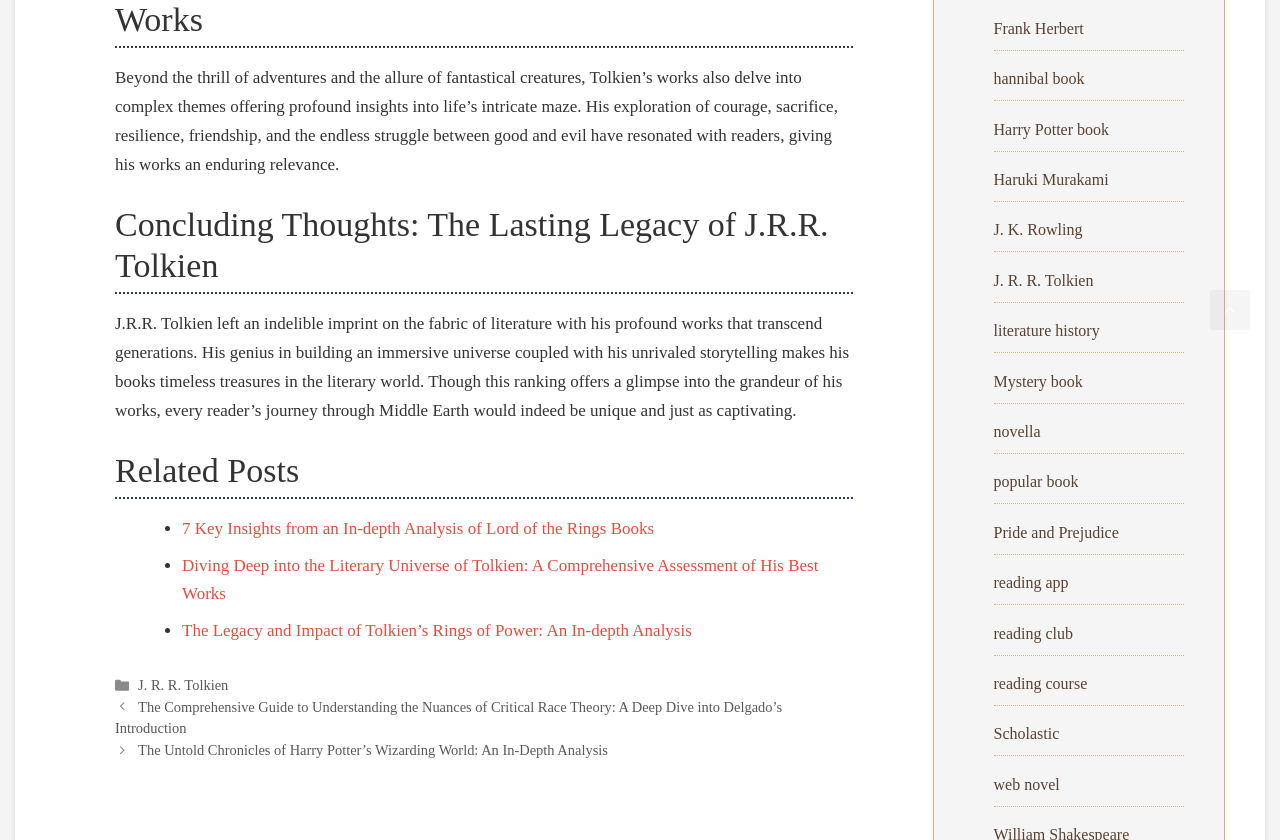Respond to the following query with just one word or a short phrase: 
What is the title of the first related post?

7 Key Insights from an In-depth Analysis of Lord of the Rings Books